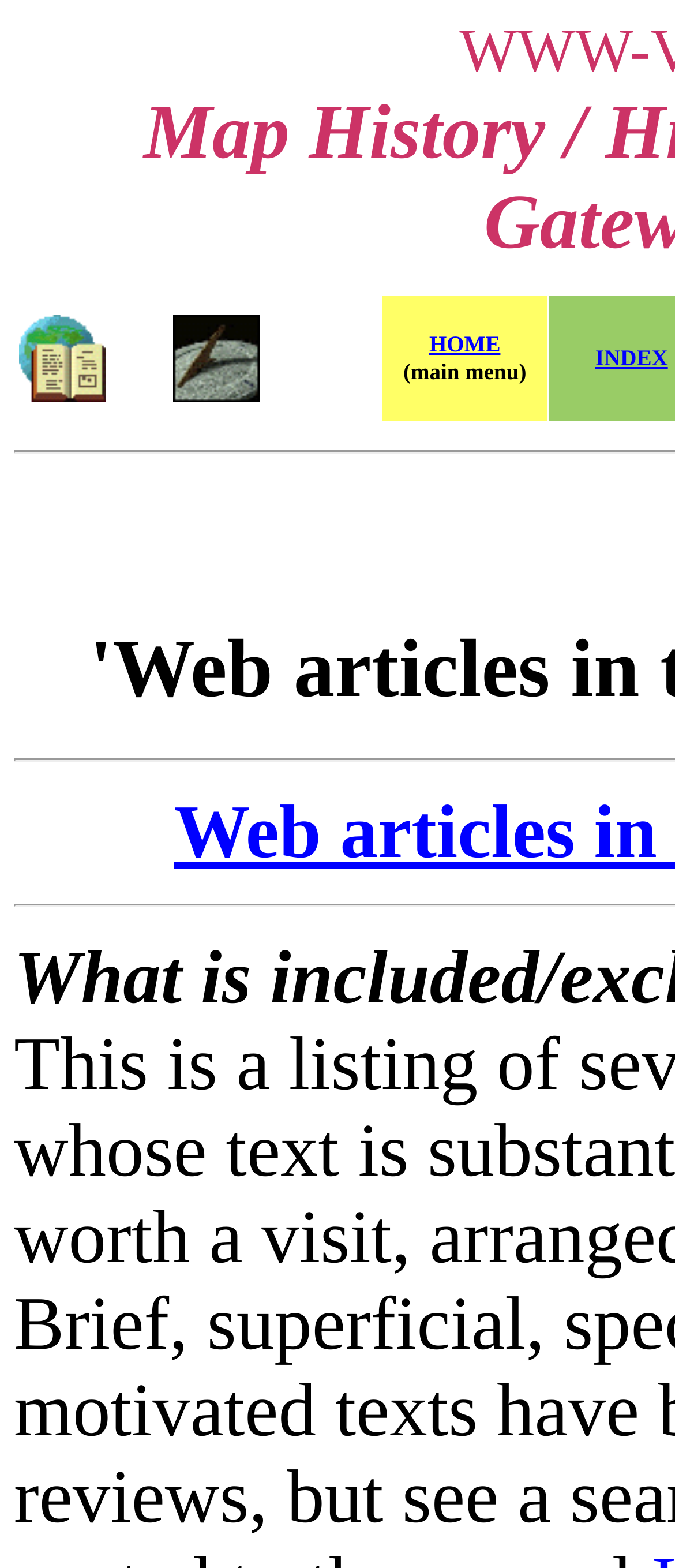What is the text of the first link?
Please answer the question with a single word or phrase, referencing the image.

HOME